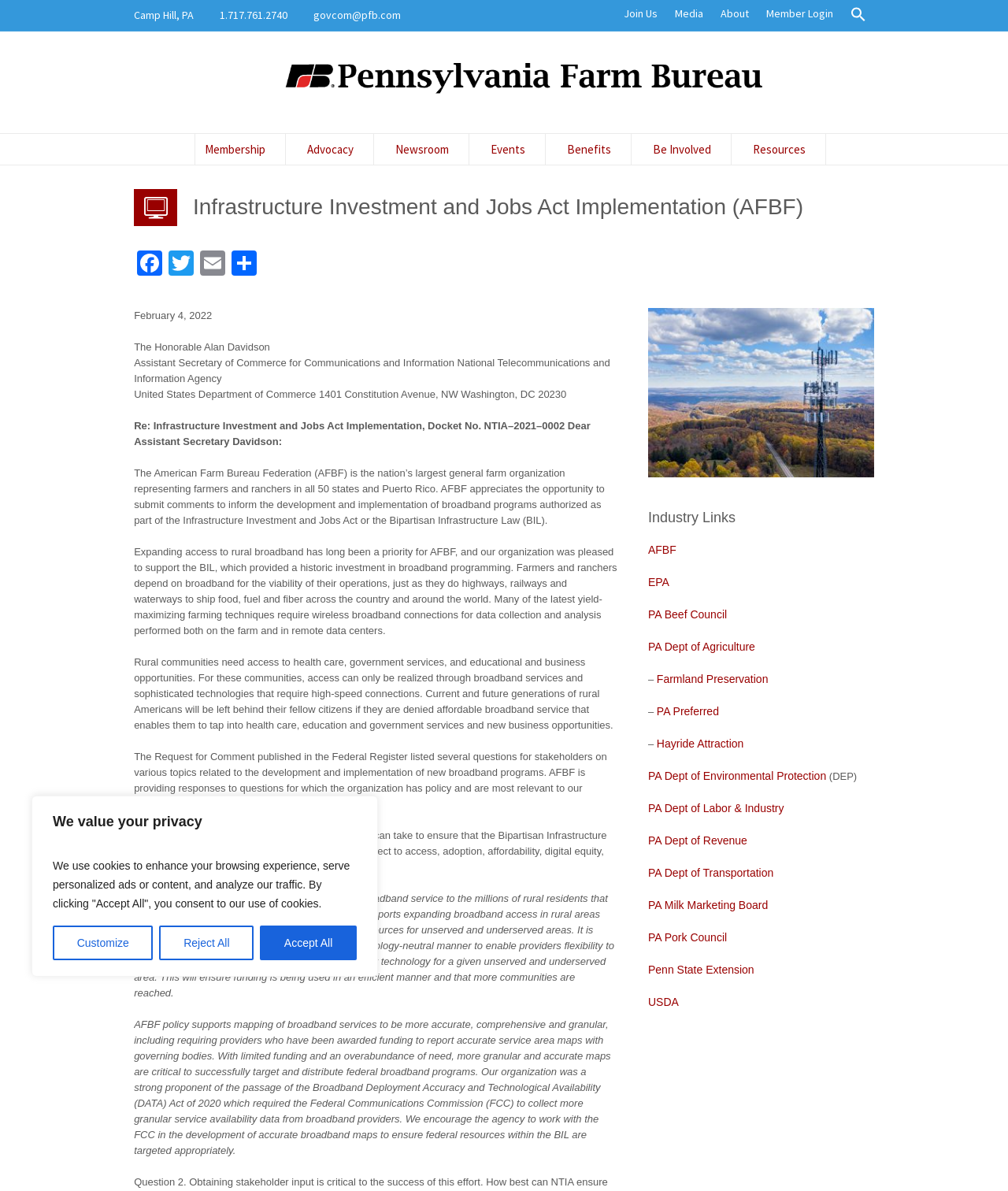Please provide the bounding box coordinates for the element that needs to be clicked to perform the following instruction: "Click Membership". The coordinates should be given as four float numbers between 0 and 1, i.e., [left, top, right, bottom].

[0.193, 0.112, 0.283, 0.139]